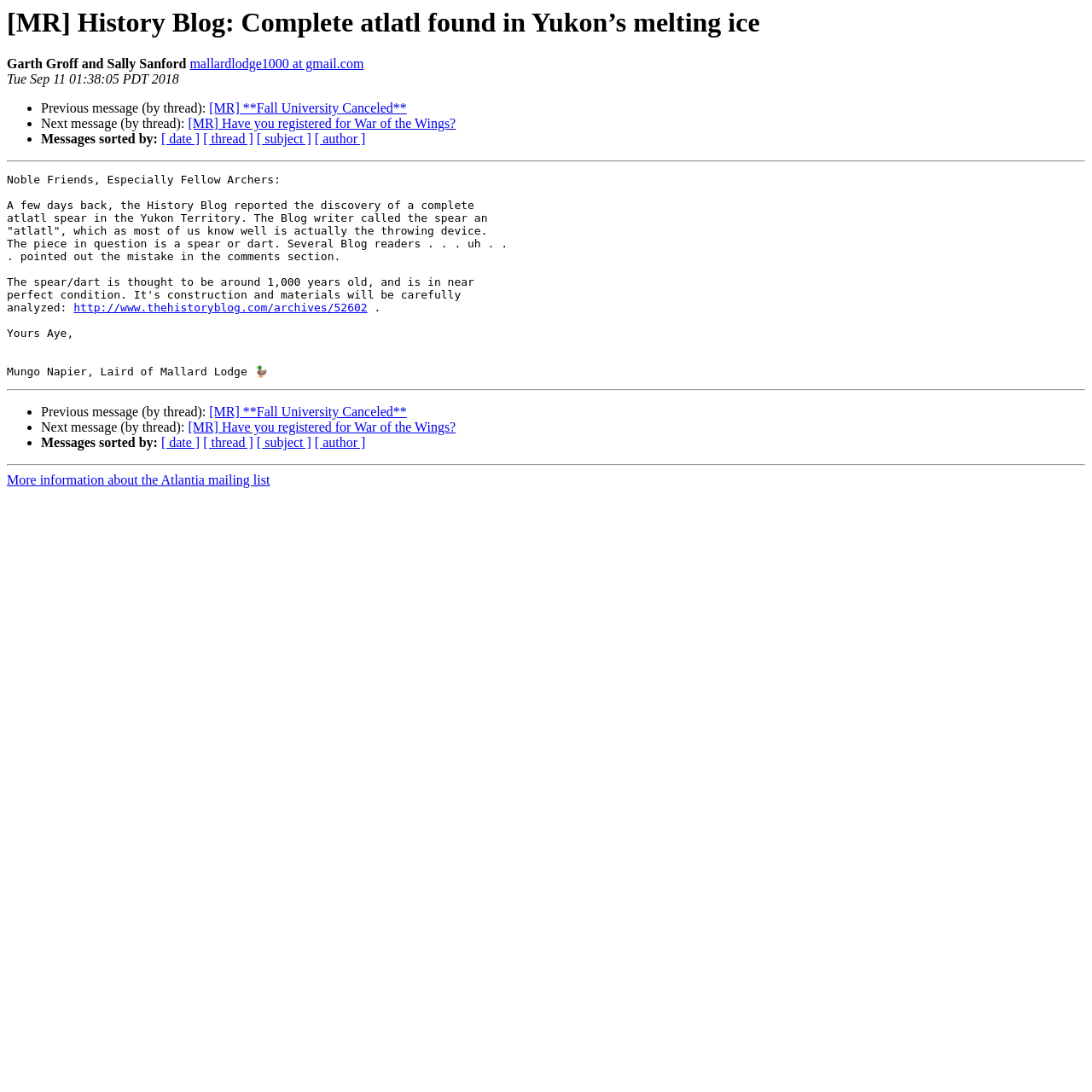What is the age of the spear?
From the image, respond using a single word or phrase.

1,000 years